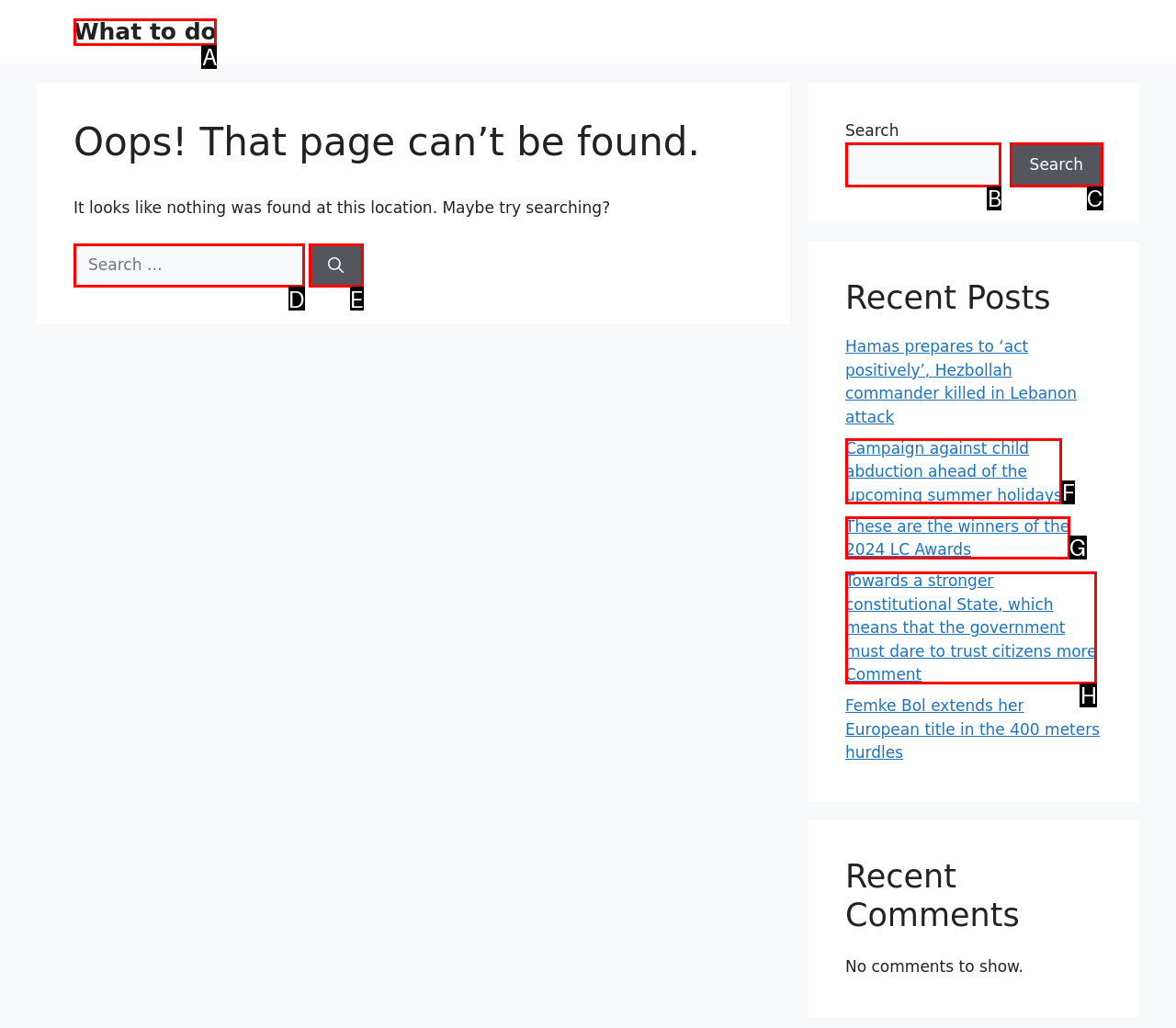Identify the HTML element that matches the description: Search
Respond with the letter of the correct option.

C